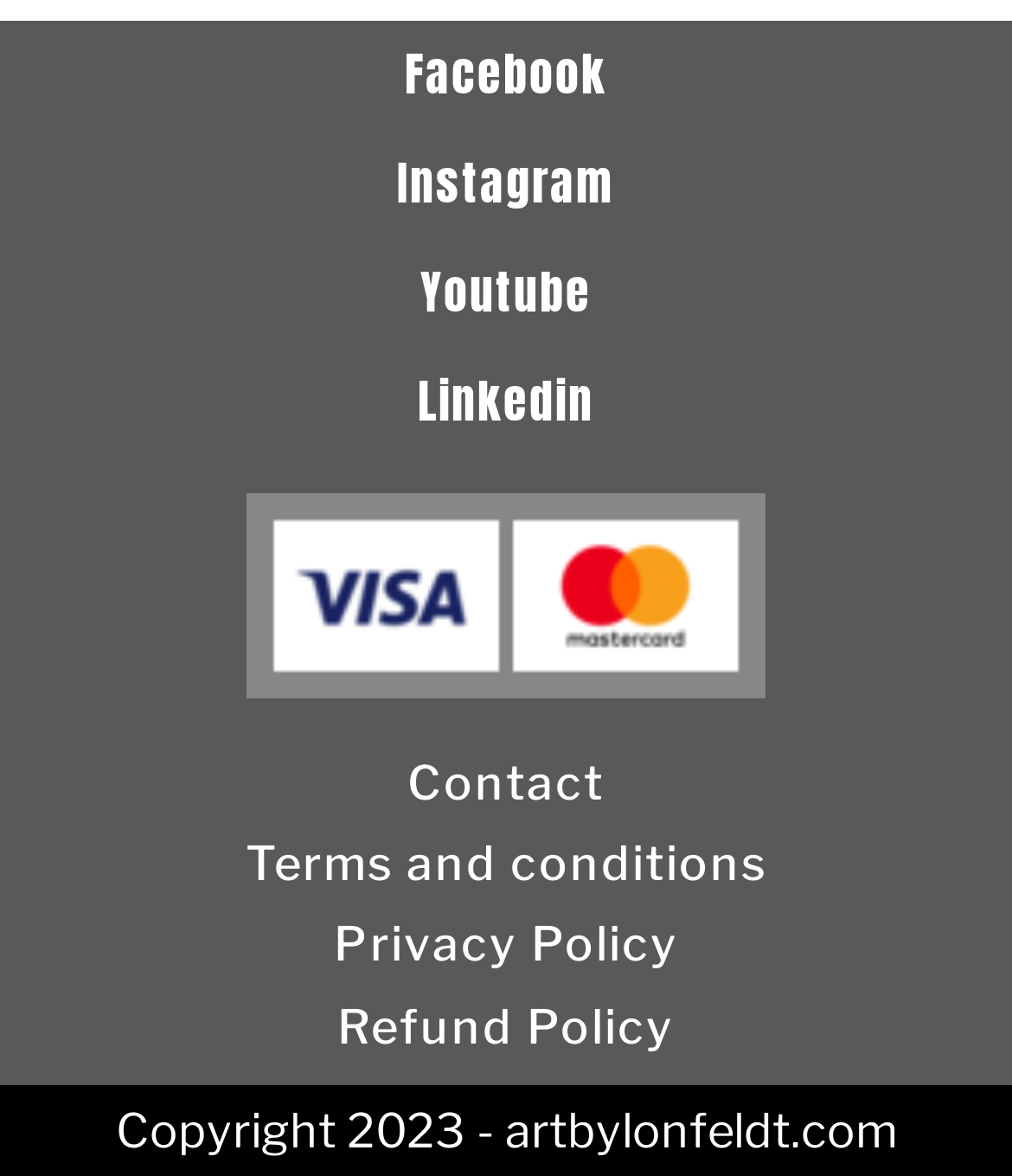Provide the bounding box coordinates of the HTML element described by the text: "Facebook".

[0.4, 0.036, 0.6, 0.11]